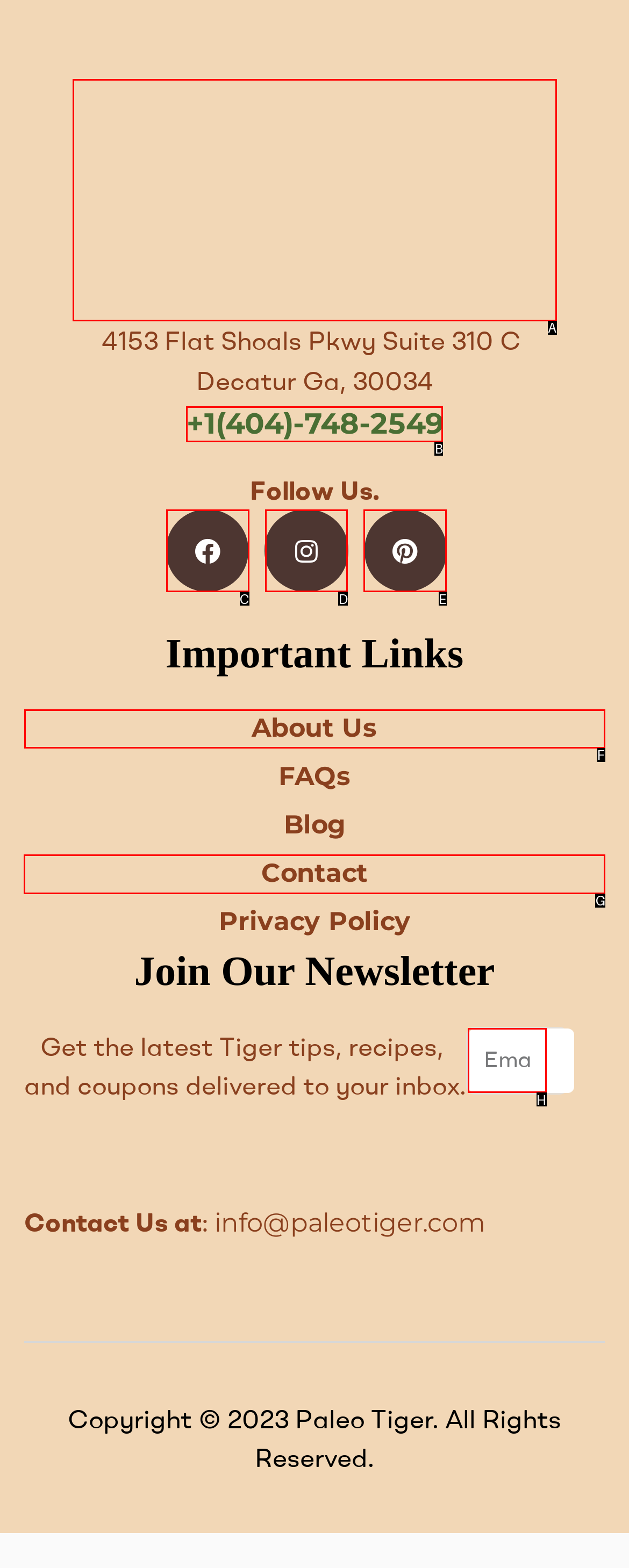Select the appropriate HTML element to click on to finish the task: Click the Contact link.
Answer with the letter corresponding to the selected option.

G